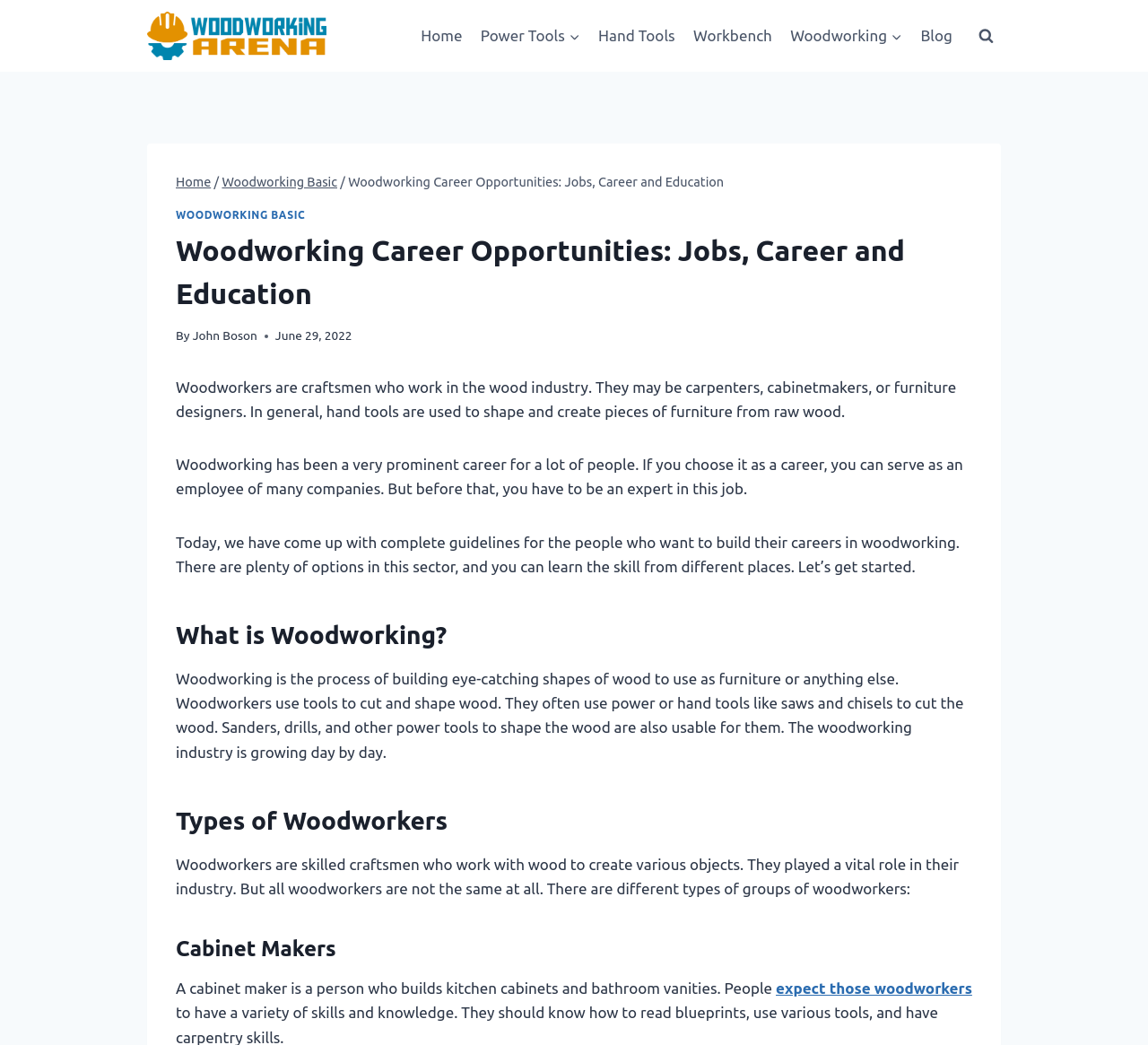Using the information in the image, give a detailed answer to the following question: Who is the author of this webpage?

The webpage mentions 'By John Boson' at the top, indicating that John Boson is the author of this webpage.